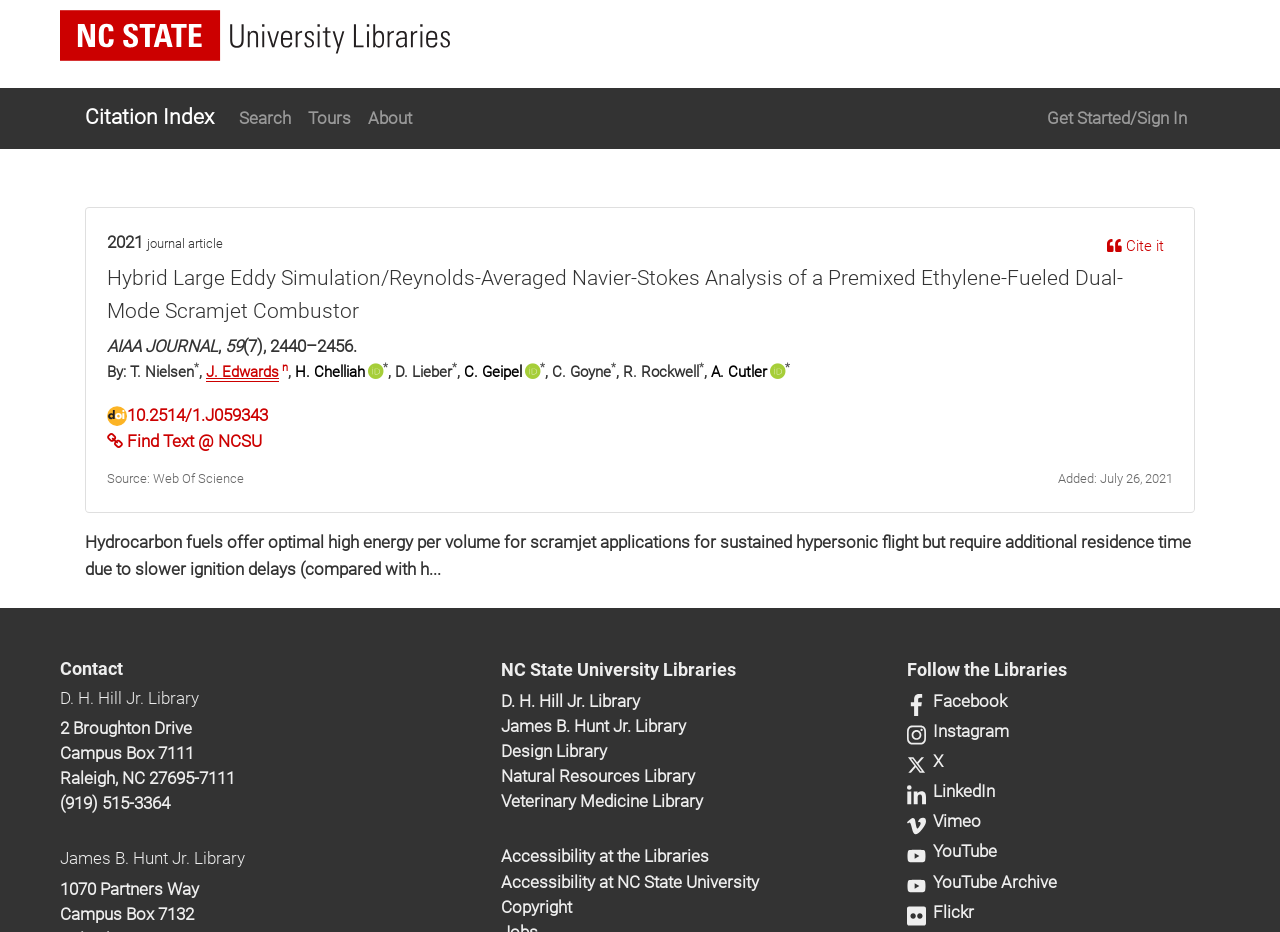Determine the bounding box for the described HTML element: "Copyright". Ensure the coordinates are four float numbers between 0 and 1 in the format [left, top, right, bottom].

[0.391, 0.962, 0.447, 0.984]